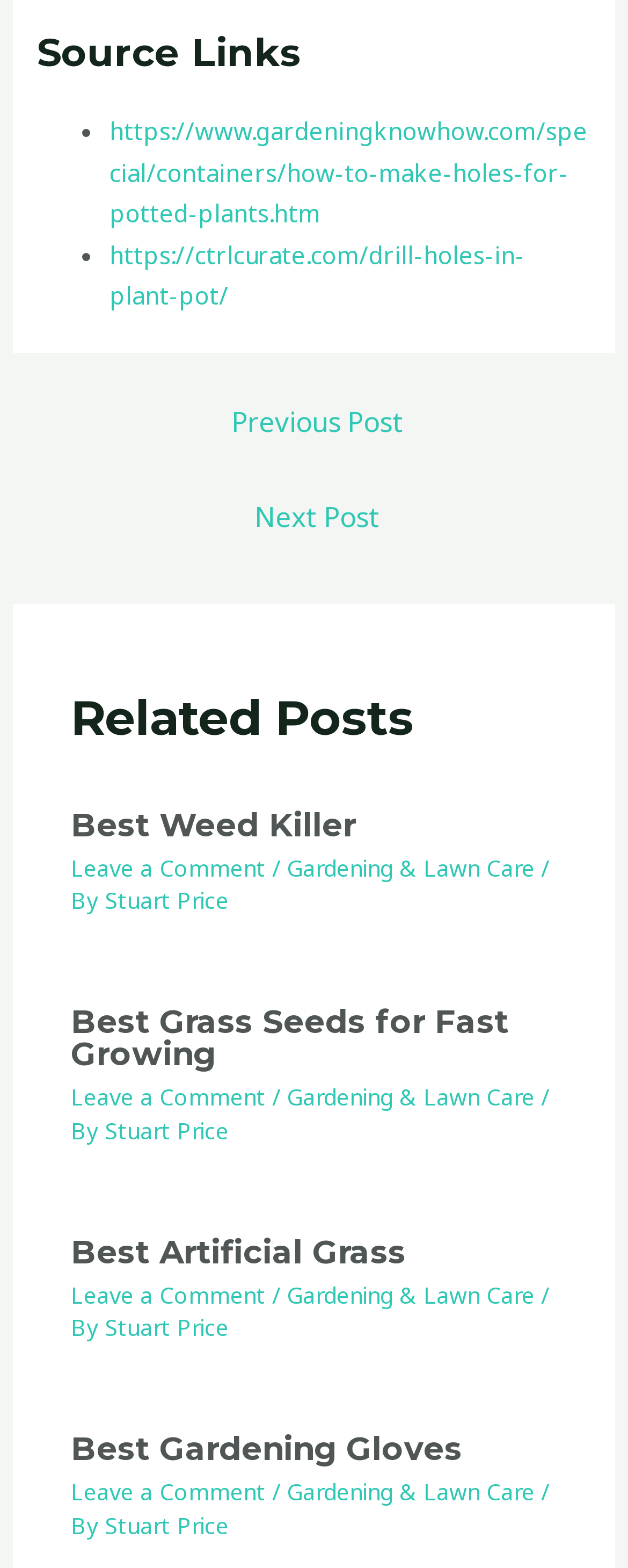Answer the question in a single word or phrase:
What is the author of the second related post?

Stuart Price